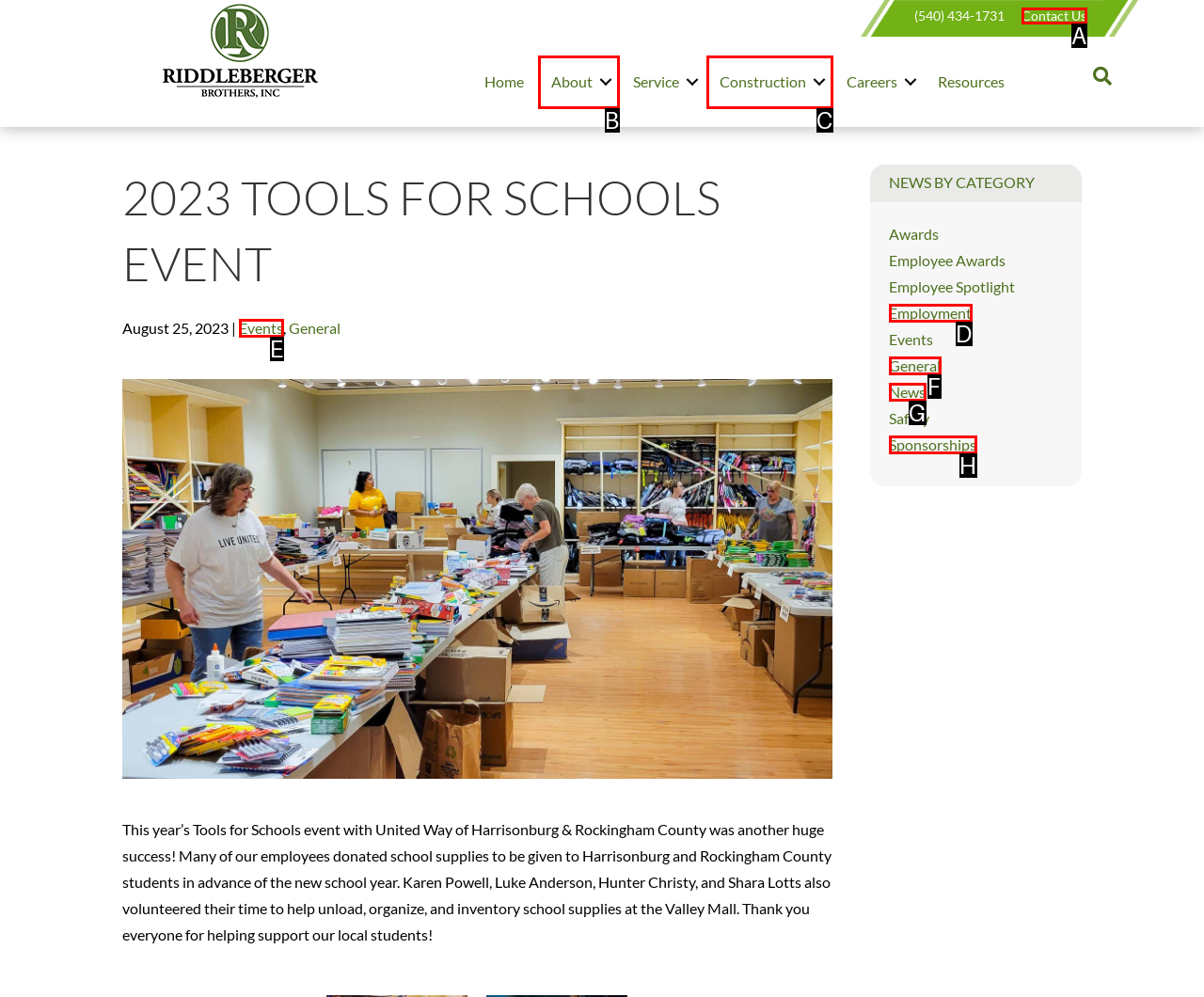Given the description: General, pick the option that matches best and answer with the corresponding letter directly.

F